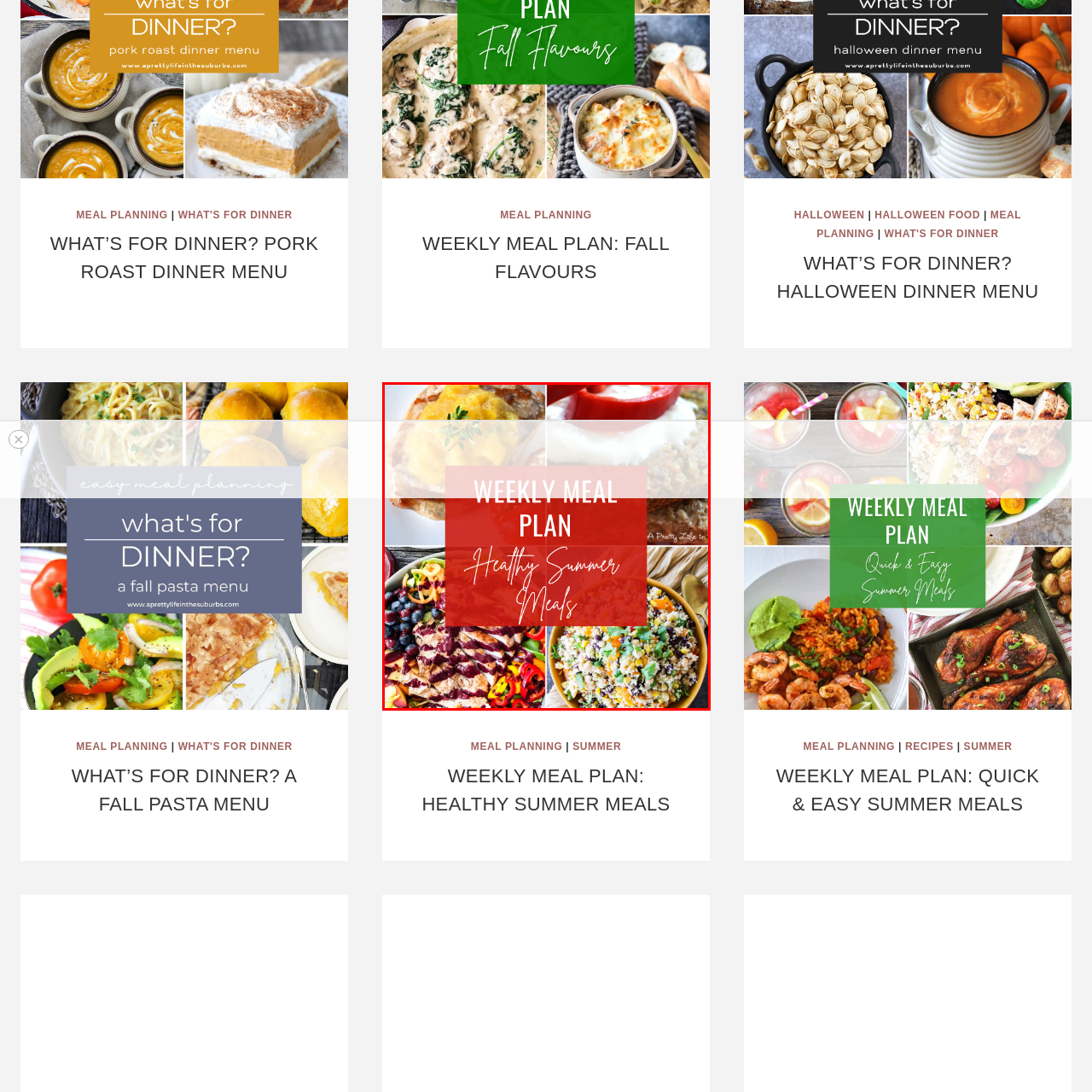What type of dish is featured on toasted bread?
Direct your attention to the image enclosed by the red bounding box and provide a detailed answer to the question.

The caption describes a delicious meal featuring a cheesy egg dish atop a toasted bread slice, which is one of the enticing visuals inviting viewers to explore healthy, seasonal recipes perfect for summer dining.